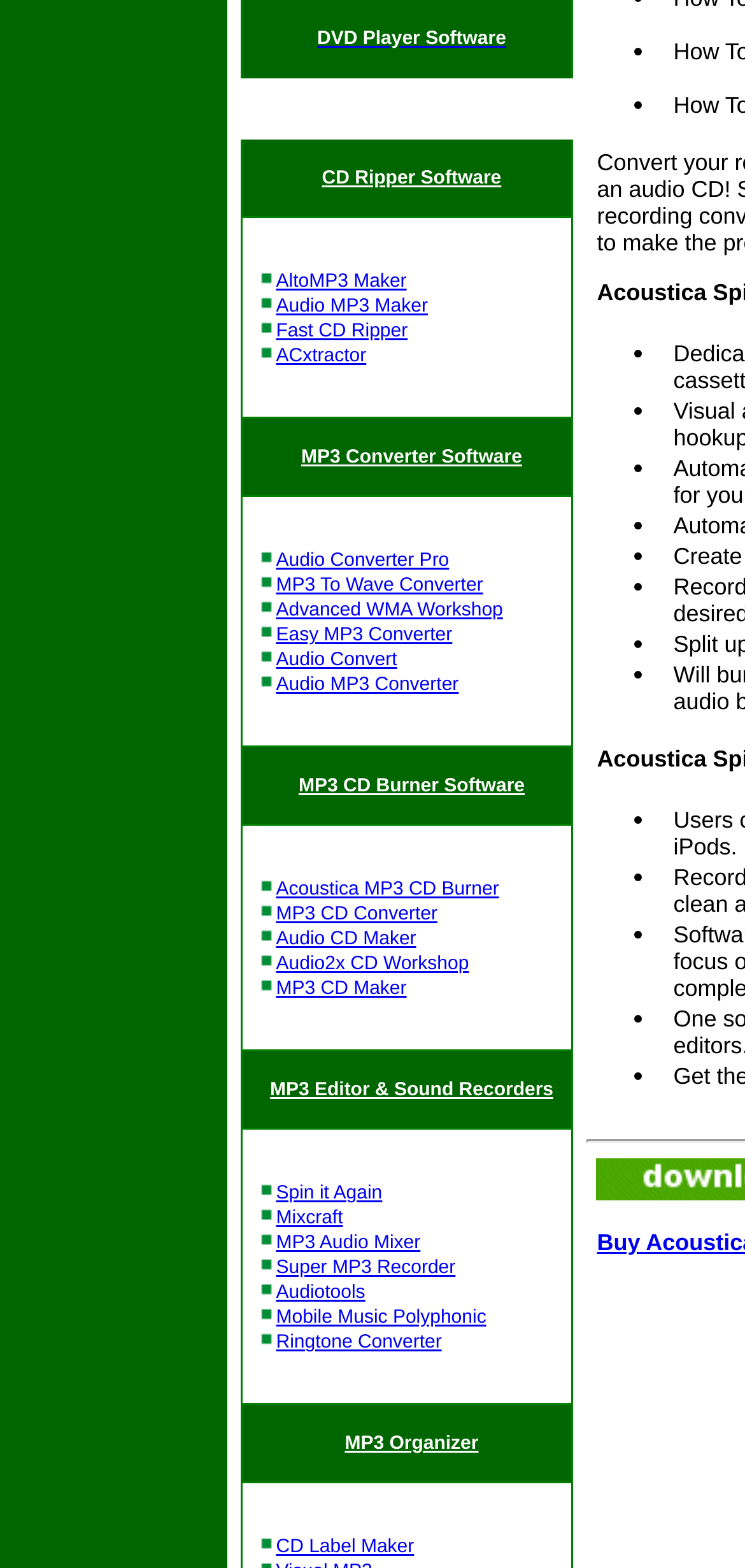Identify the coordinates of the bounding box for the element that must be clicked to accomplish the instruction: "Open CD Ripper Software".

[0.432, 0.107, 0.673, 0.121]